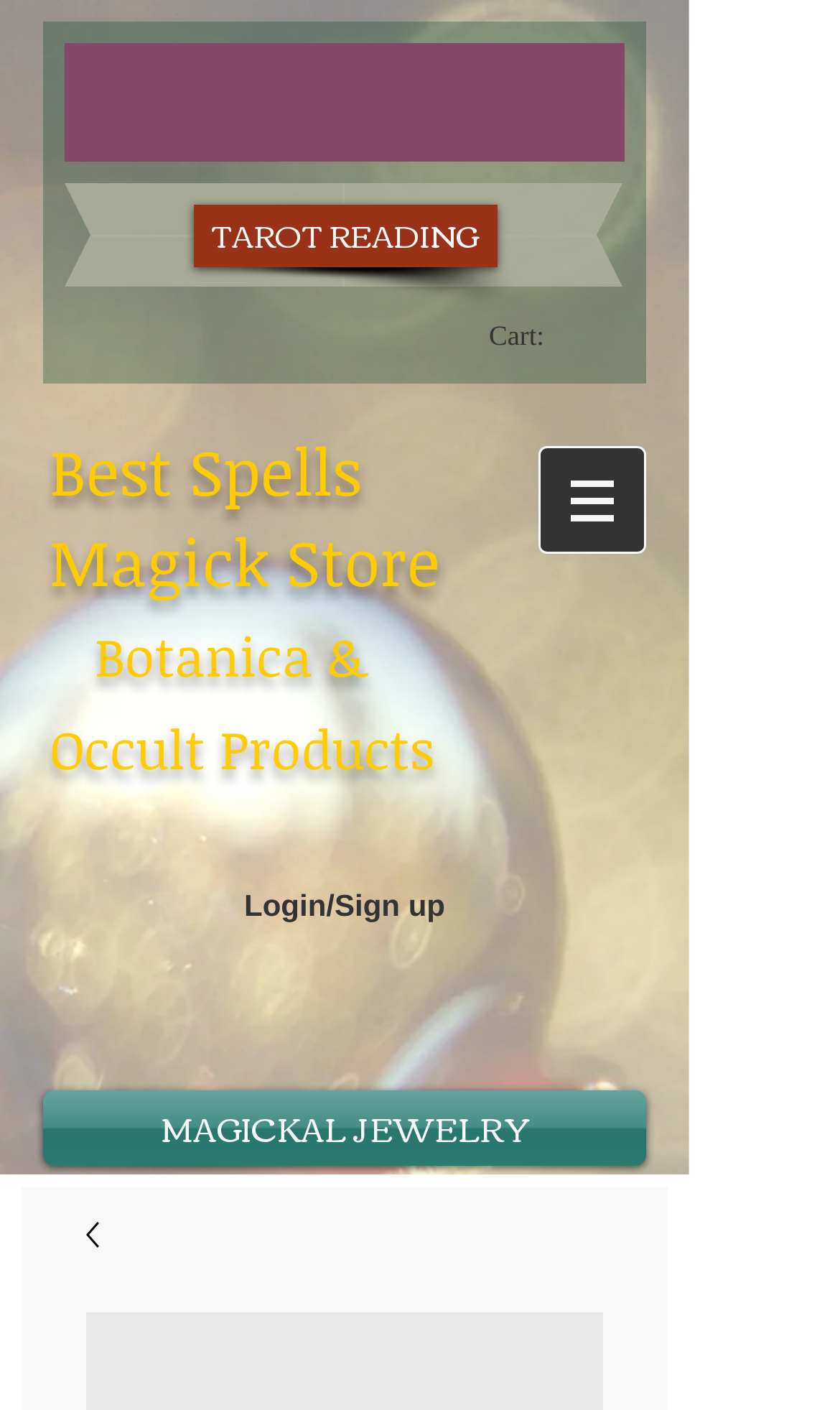Describe all the key features and sections of the webpage thoroughly.

This webpage appears to be an online store selling occult and spiritual products, specifically focused on divination and fortune-telling. At the top left of the page, there is a heading that reads "Best Spells Magick Store" followed by a subtitle "Botanica & Occult Products". 

On the top right, there is a navigation menu labeled "Site" with a dropdown button, accompanied by an image. Below this menu, there is a "Login/Sign up" button. 

The main content of the page is divided into sections, with a prominent section dedicated to "Divination Authentic Loose Incense" which is described as useful for meditation, divination, and fortune-telling, and can be burned on charcoal to empower magick and improve rituals and spells.

There are several links and buttons scattered throughout the page, including "TAROT READING", "MAGICKAL JEWELRY", and a cart icon with the text "Cart:". Some of these links have accompanying images. The overall layout suggests a focus on showcasing various products and services related to occult and spiritual practices.